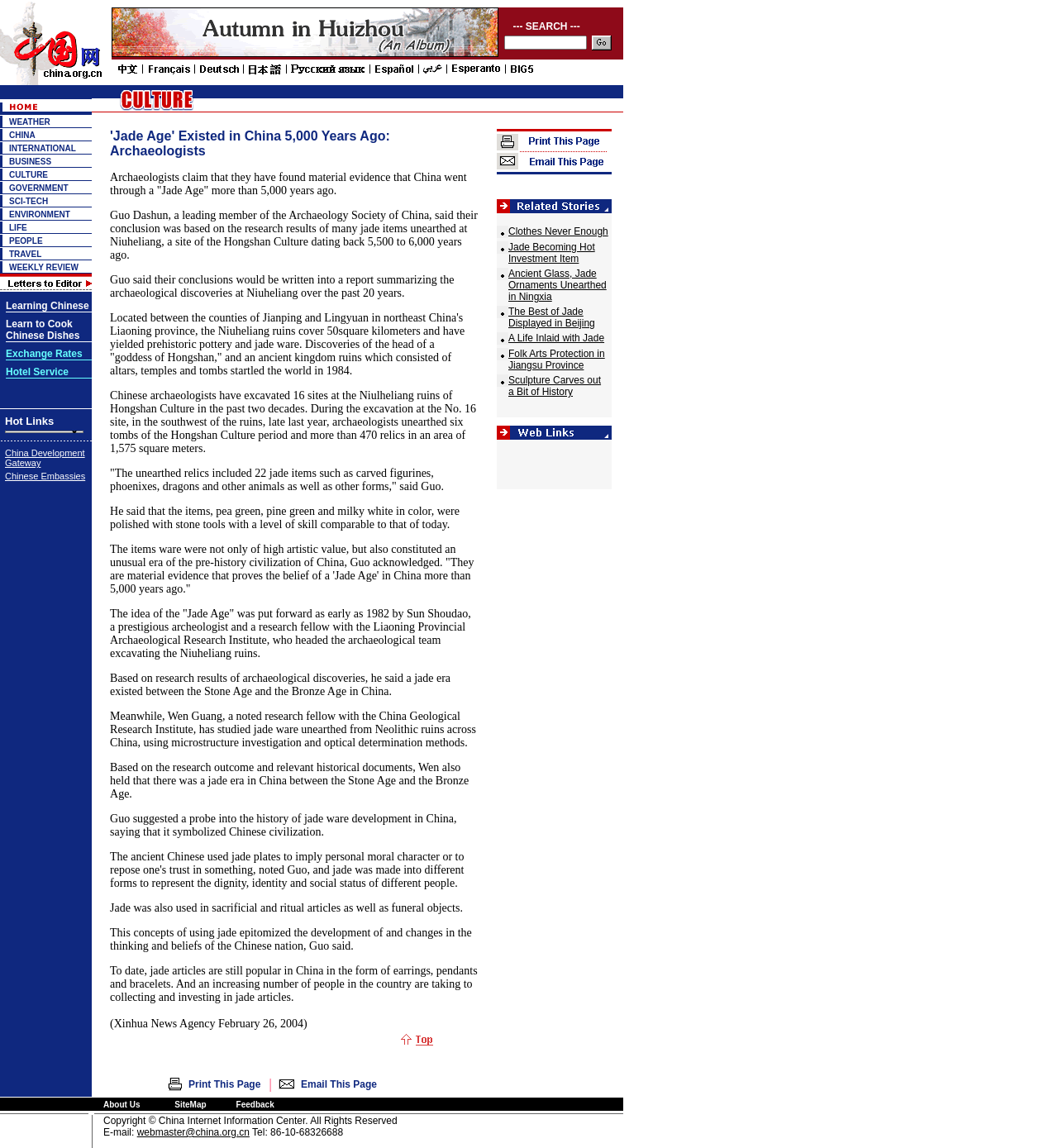What is the purpose of the search bar?
Please give a detailed answer to the question using the information shown in the image.

The search bar is located at the top of the webpage, and it is likely that users can input keywords or phrases to search for specific articles or topics within the webpage. The presence of a search bar suggests that the webpage has a large collection of articles and wants to provide users with an easy way to find what they are looking for.